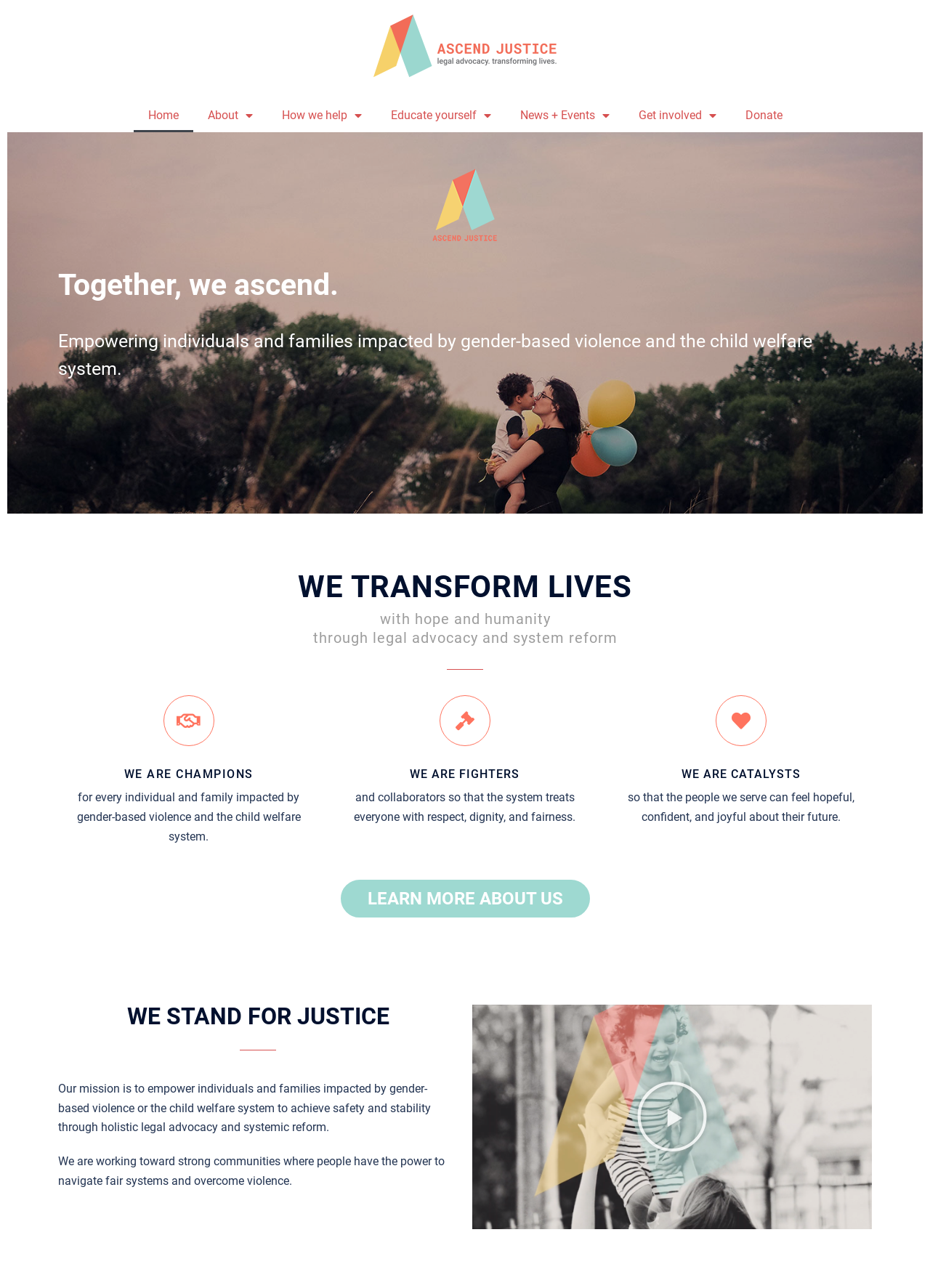What is the tone of the website?
Using the image as a reference, answer the question with a short word or phrase.

Hopeful and empowering